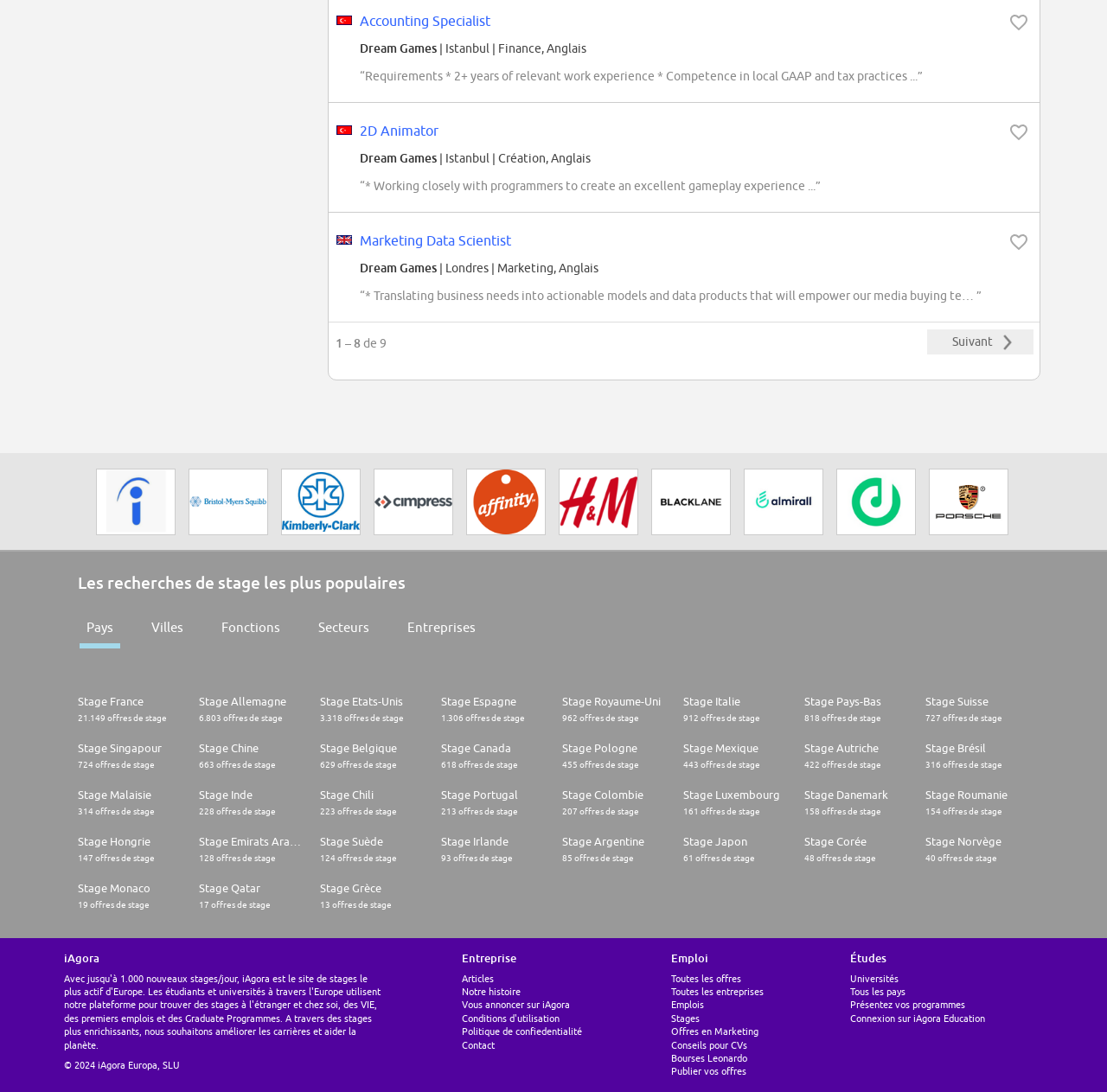Identify the bounding box coordinates for the element you need to click to achieve the following task: "Click on the 'Stage France' link". The coordinates must be four float values ranging from 0 to 1, formatted as [left, top, right, bottom].

[0.067, 0.633, 0.17, 0.669]